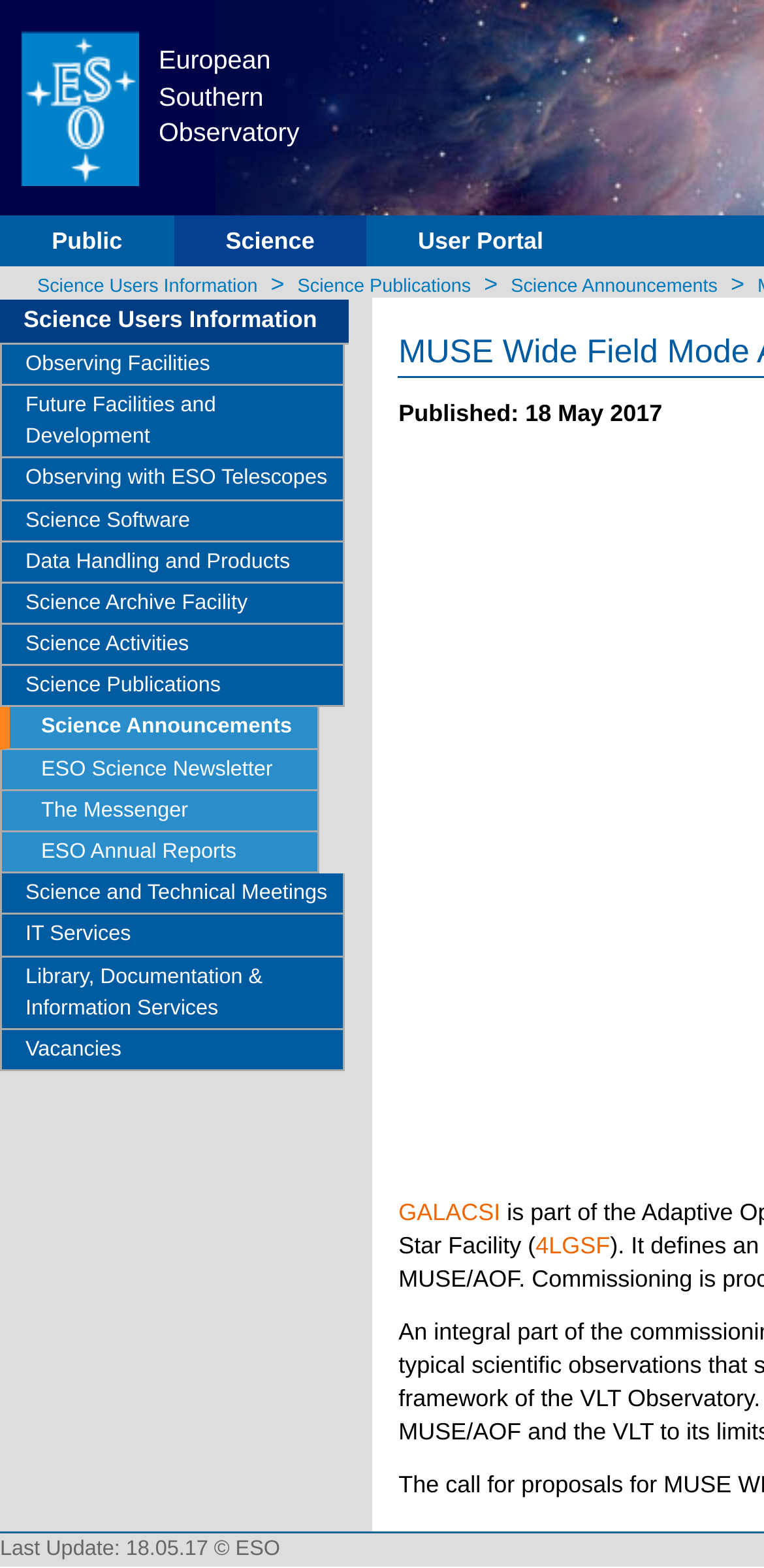Highlight the bounding box of the UI element that corresponds to this description: "Library, Documentation & Information Services".

[0.0, 0.61, 0.451, 0.657]